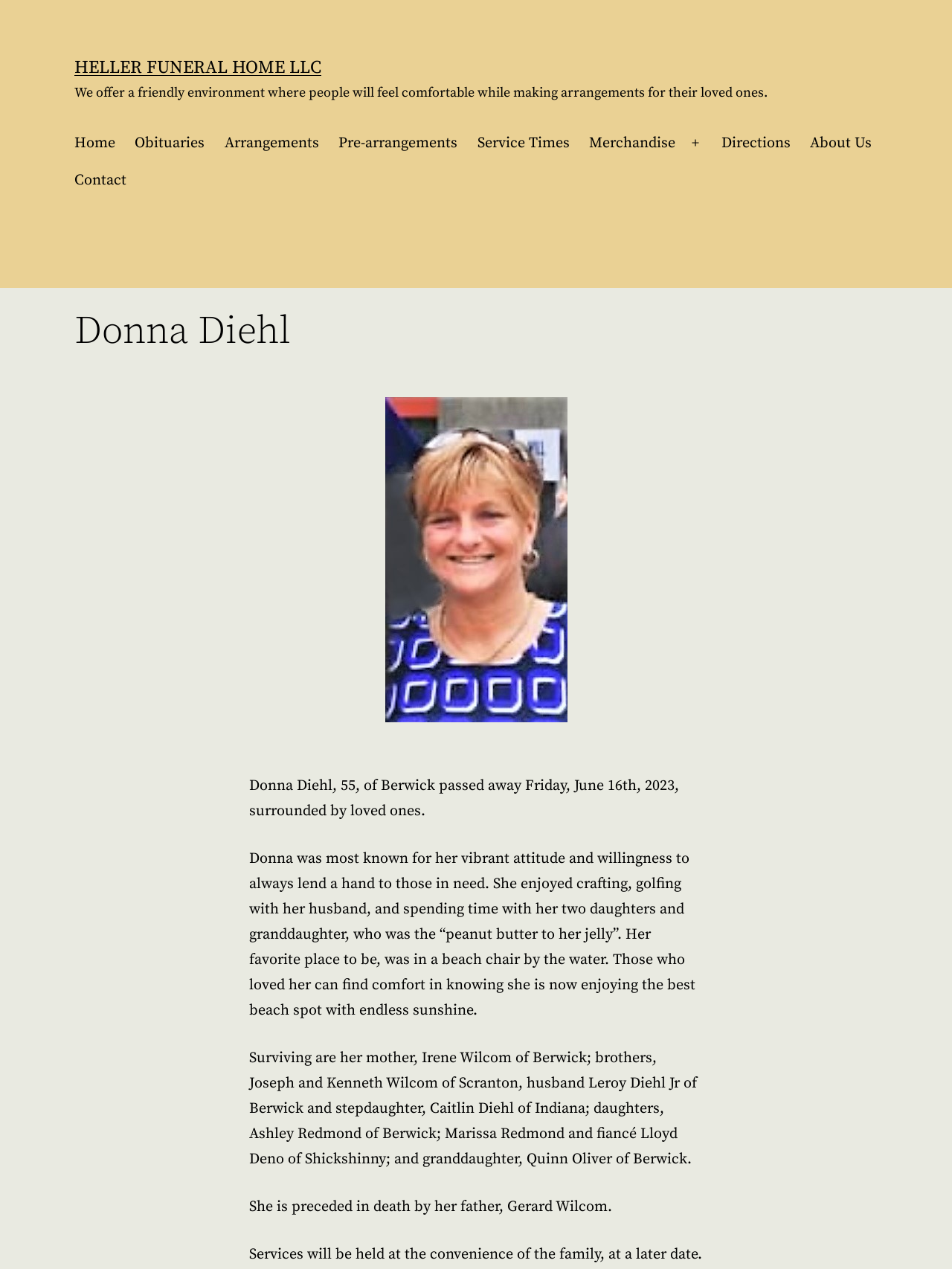Specify the bounding box coordinates of the element's region that should be clicked to achieve the following instruction: "View Obituaries". The bounding box coordinates consist of four float numbers between 0 and 1, in the format [left, top, right, bottom].

[0.131, 0.098, 0.225, 0.128]